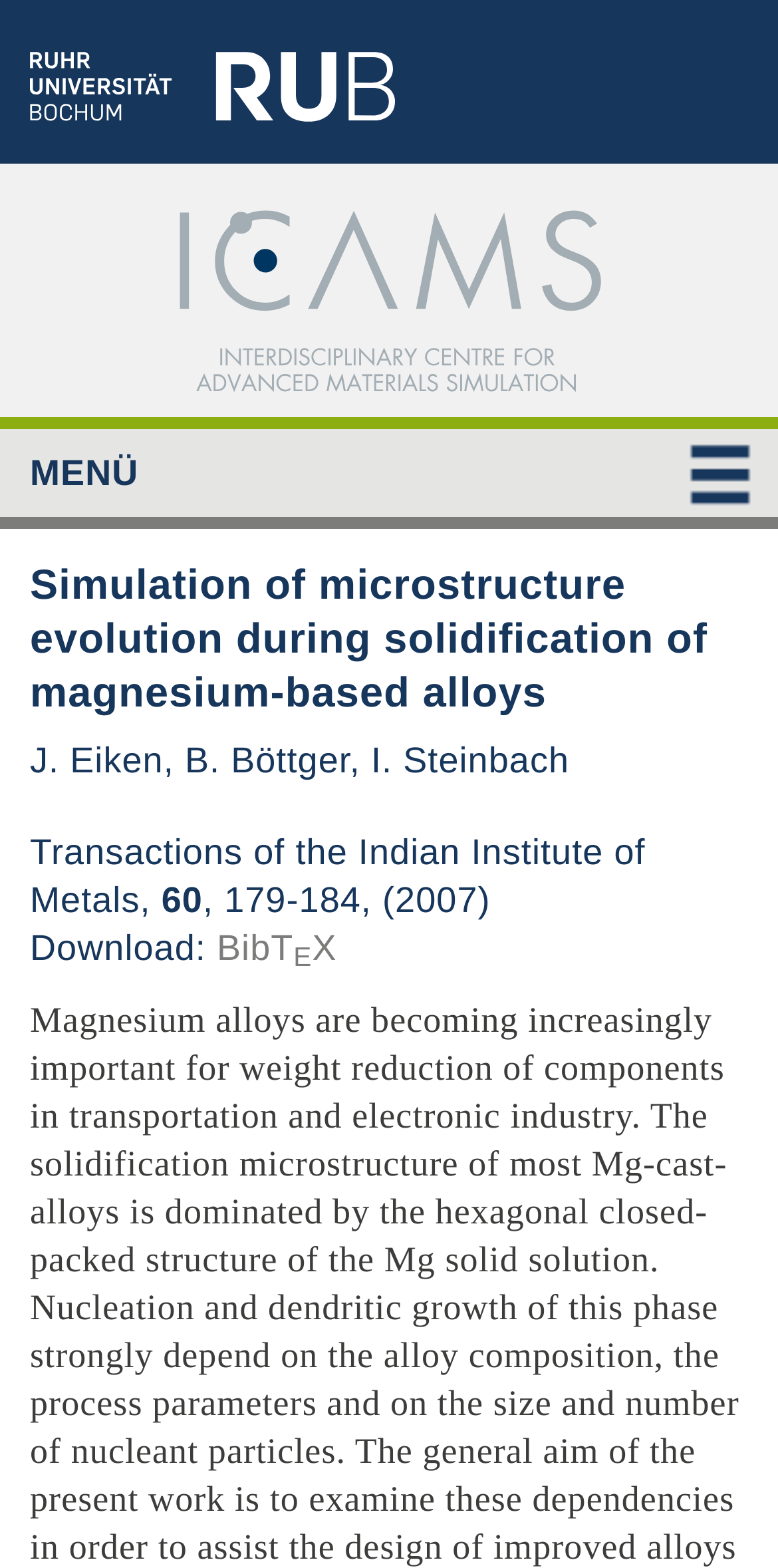Identify the bounding box coordinates for the UI element described as: "BibTEX".

[0.279, 0.592, 0.433, 0.617]